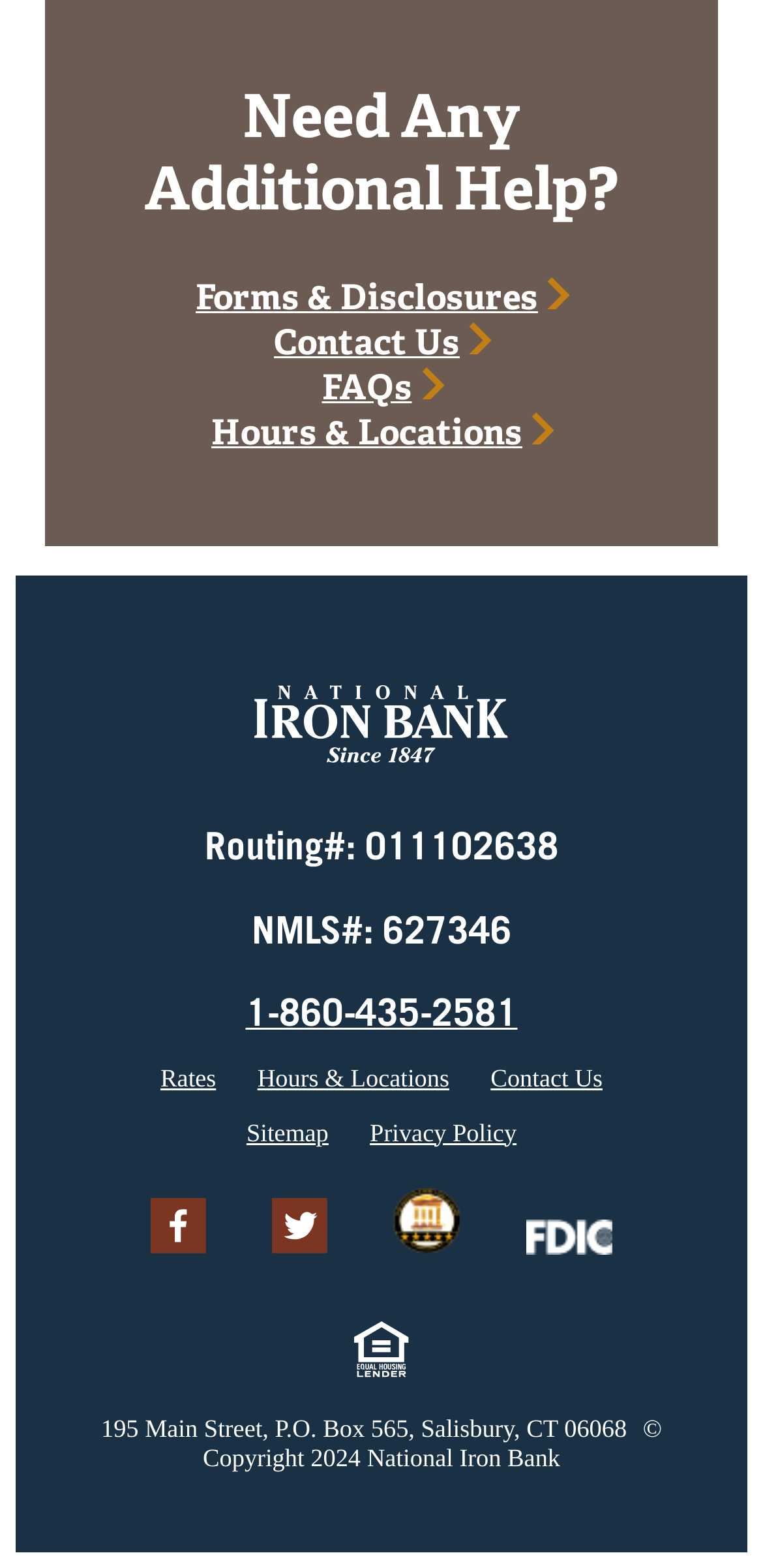Answer the question below in one word or phrase:
What is the copyright year of the bank's website?

2024